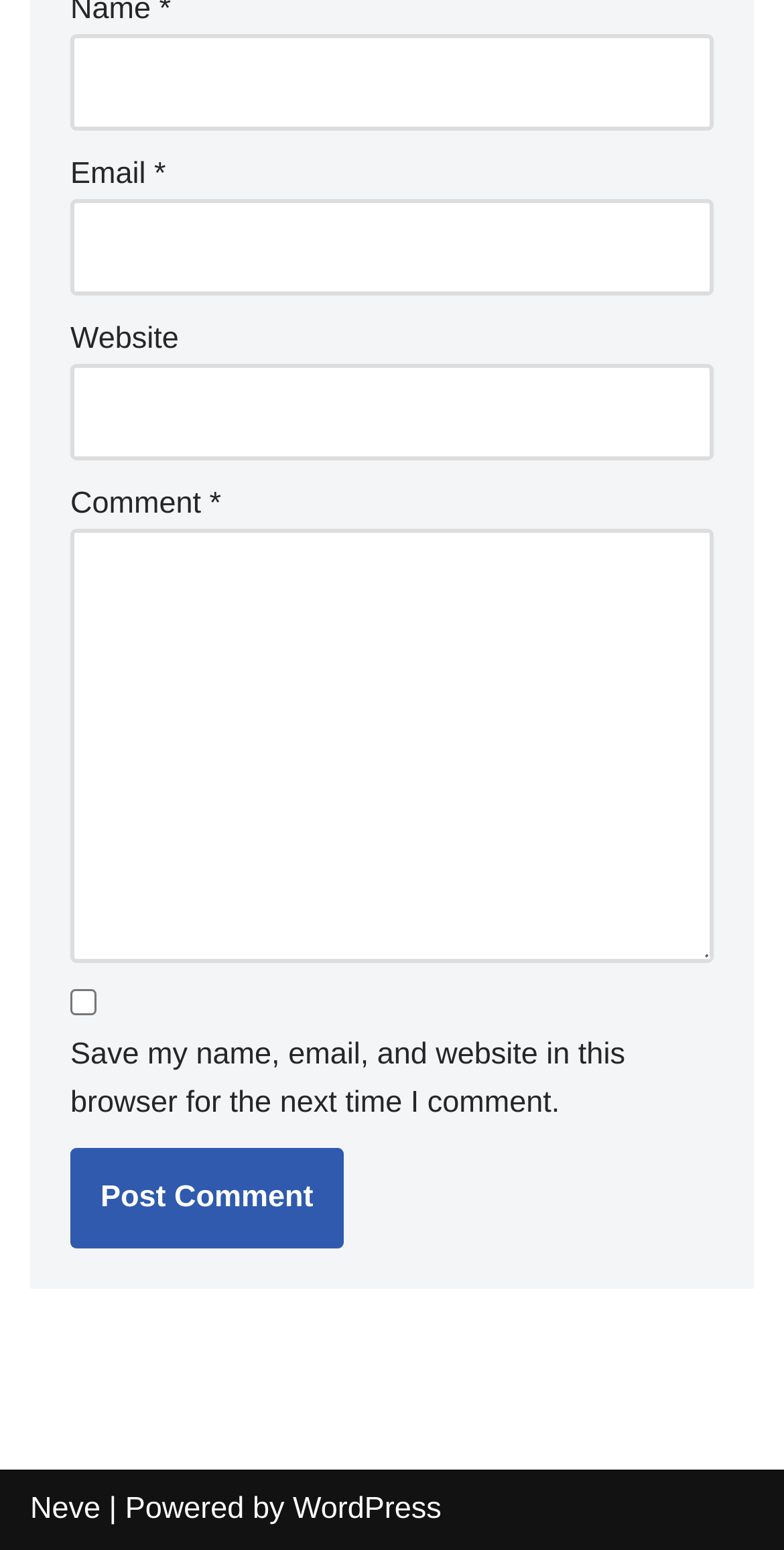Please give a succinct answer using a single word or phrase:
What is required to post a comment?

Name, Email, Comment